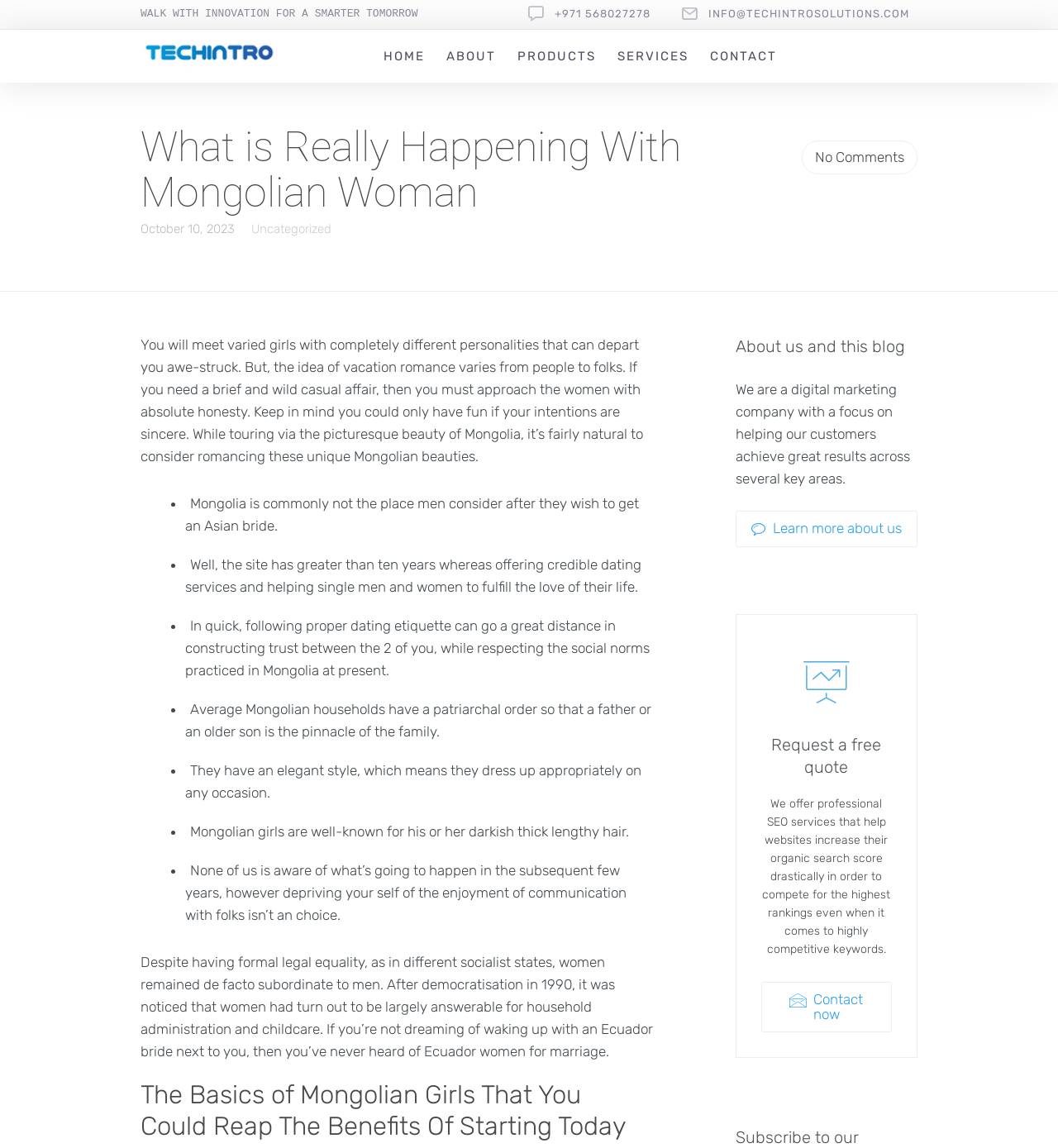What is the topic of the article?
Utilize the image to construct a detailed and well-explained answer.

Based on the heading 'What is Really Happening With Mongolian Woman' and the content of the article, it is clear that the topic of the article is about Mongolian women, their personalities, and how to approach them for a romantic relationship.